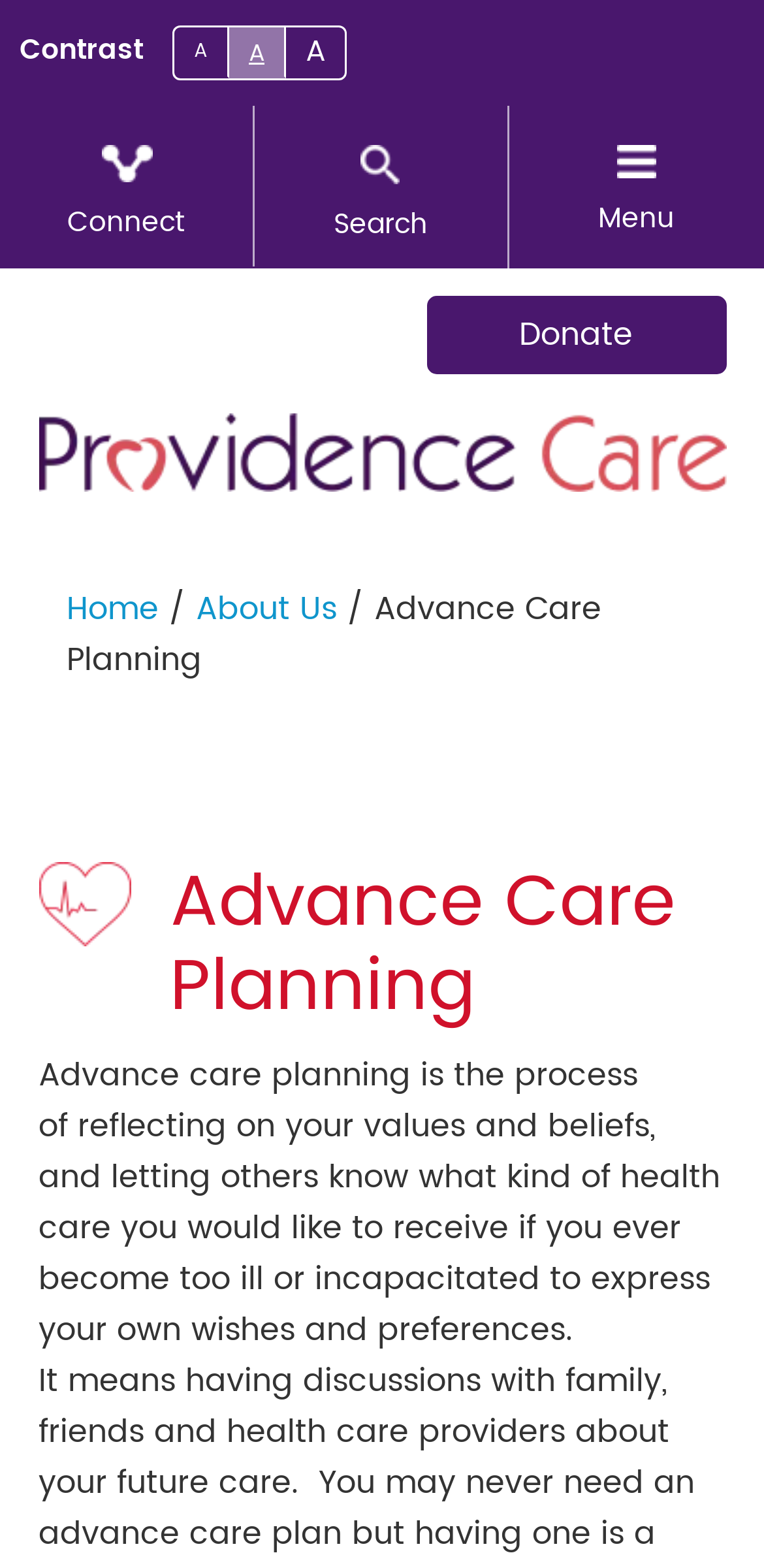Can you extract the headline from the webpage for me?

Advance Care Planning